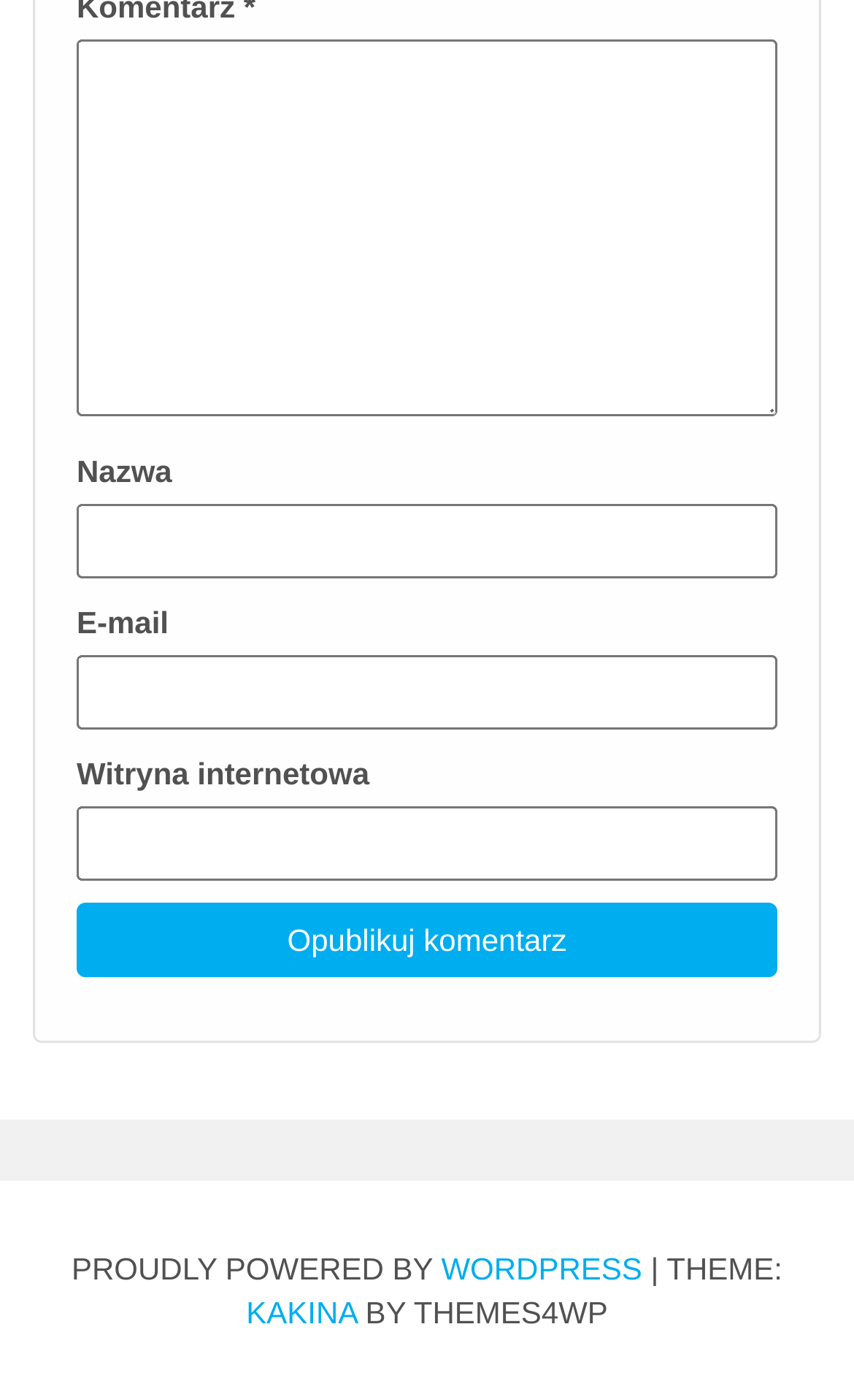What is the purpose of the textbox labeled 'Komentarz *'?
Provide a detailed answer to the question using information from the image.

The textbox labeled 'Komentarz *' is required, indicating that it is a mandatory field. Its position at the top of the form suggests that it is the primary input field, and its label 'Komentarz *' translates to 'Comment *' in English, implying that it is for leaving a comment.